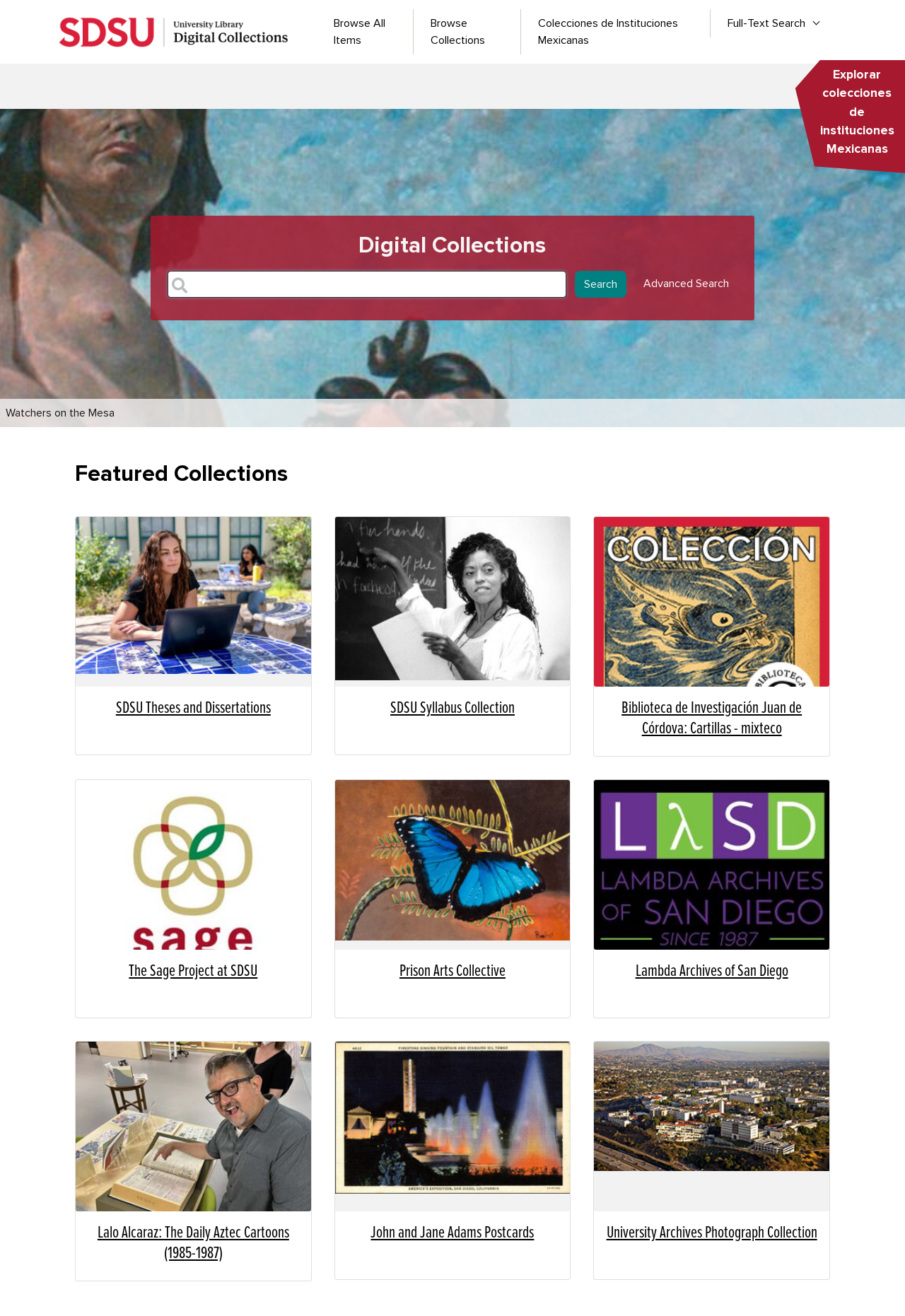Please provide the bounding box coordinates for the element that needs to be clicked to perform the following instruction: "Explore Mexican institution collections". The coordinates should be given as four float numbers between 0 and 1, i.e., [left, top, right, bottom].

[0.9, 0.05, 0.994, 0.121]